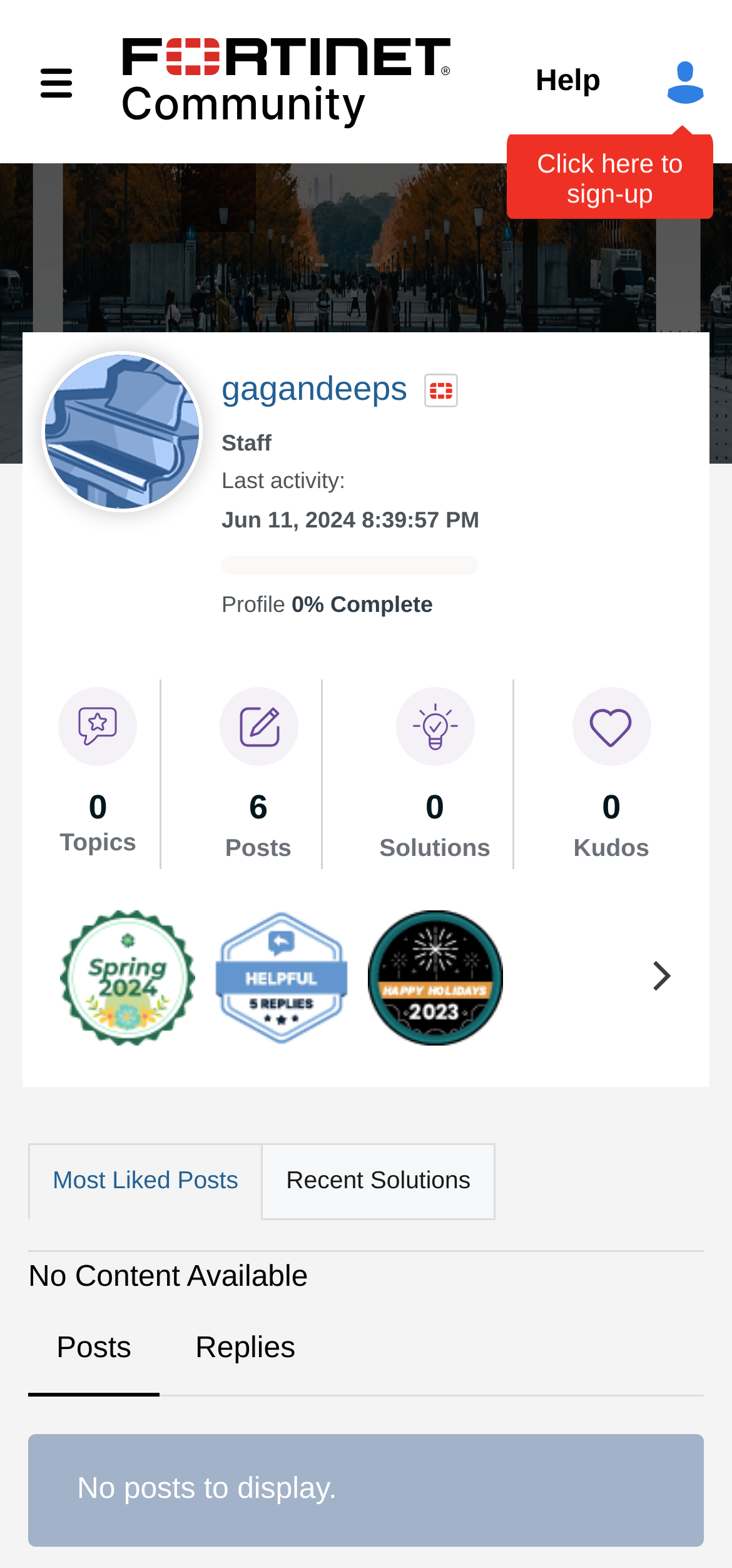Find the bounding box coordinates of the element I should click to carry out the following instruction: "Go to posts".

[0.038, 0.832, 0.218, 0.891]